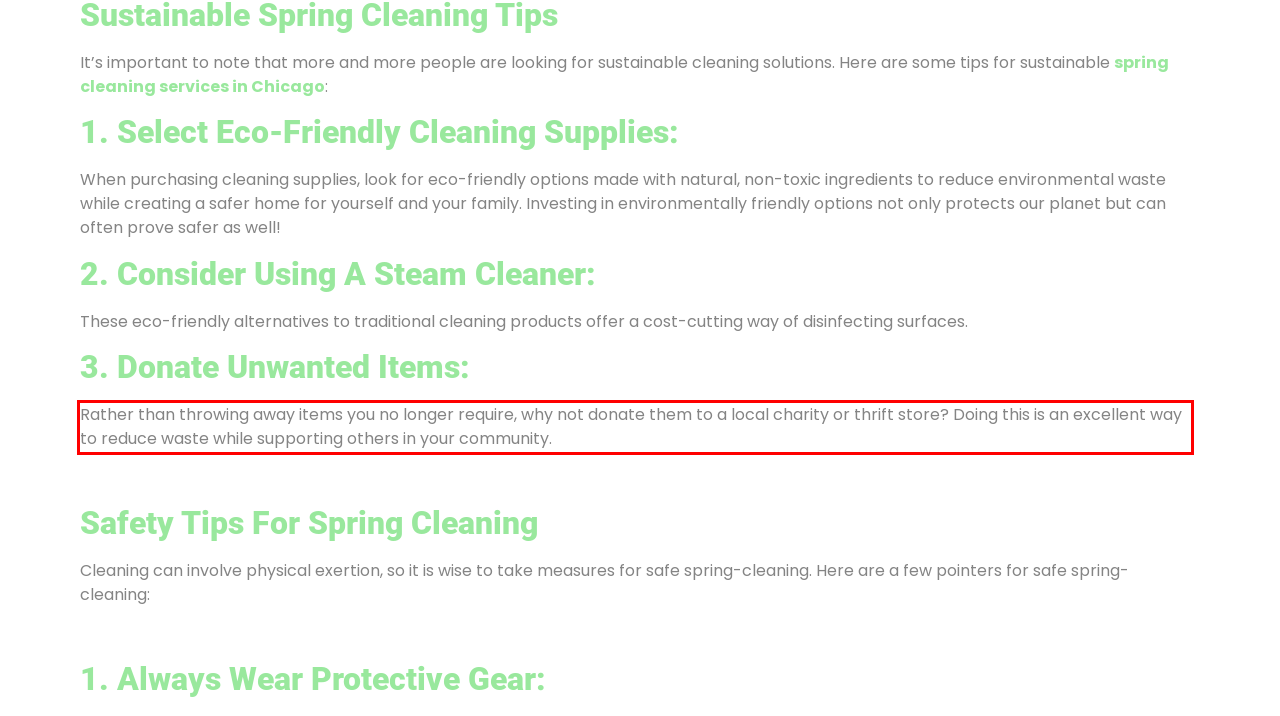Analyze the webpage screenshot and use OCR to recognize the text content in the red bounding box.

Rather than throwing away items you no longer require, why not donate them to a local charity or thrift store? Doing this is an excellent way to reduce waste while supporting others in your community.